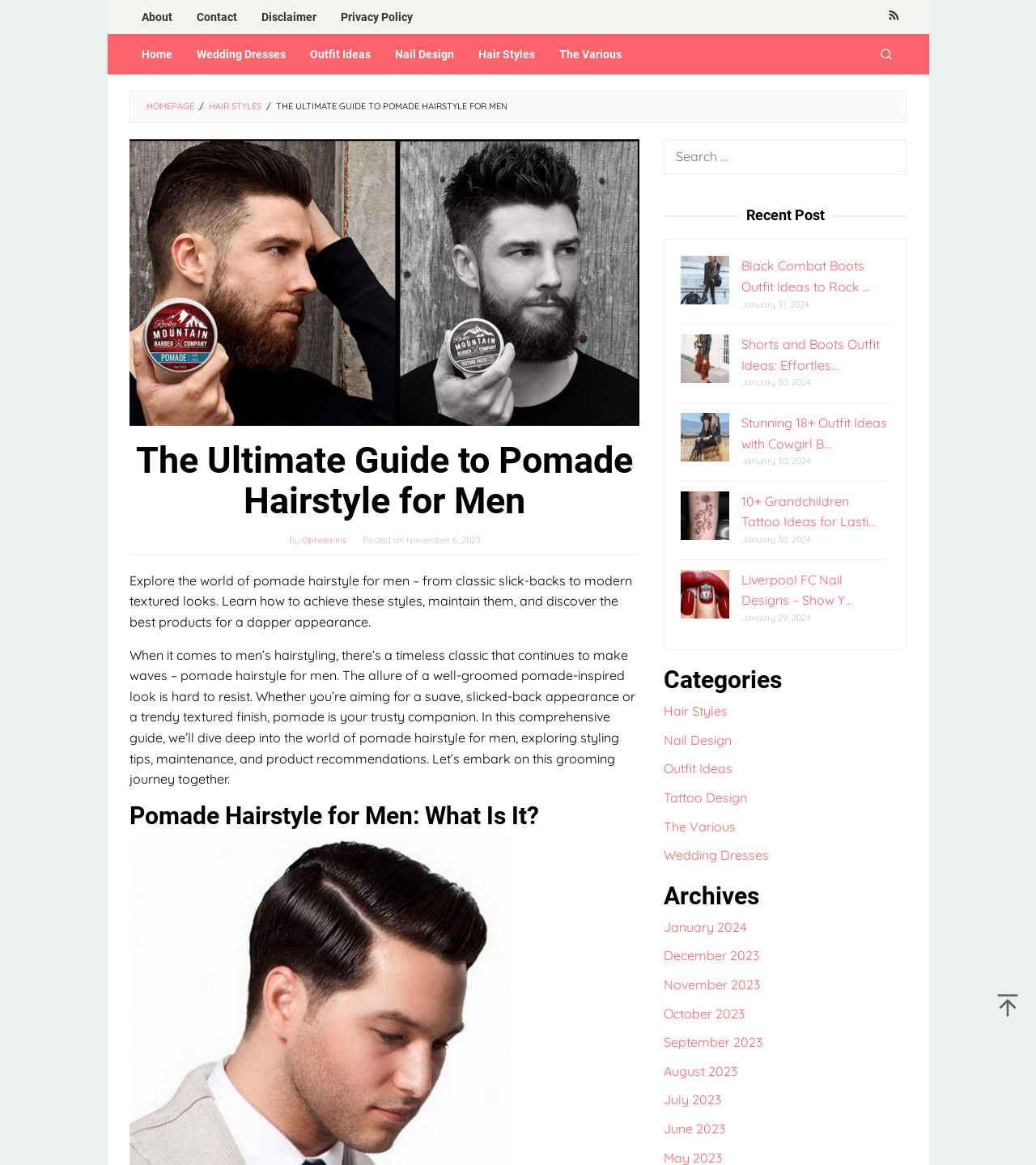Locate the bounding box coordinates of the segment that needs to be clicked to meet this instruction: "Explore recent posts".

[0.641, 0.178, 0.875, 0.191]